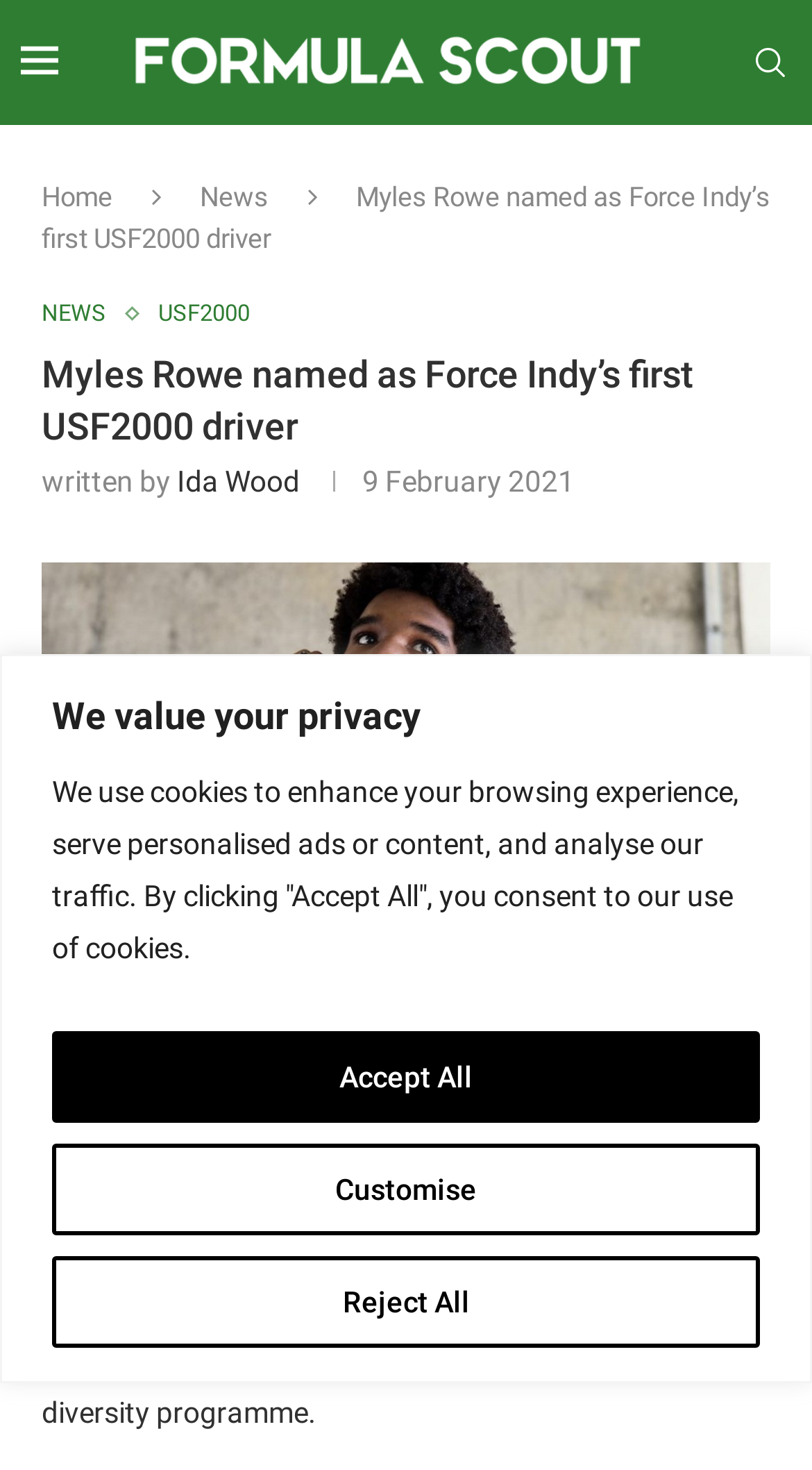Identify the bounding box coordinates of the part that should be clicked to carry out this instruction: "Search this site".

None